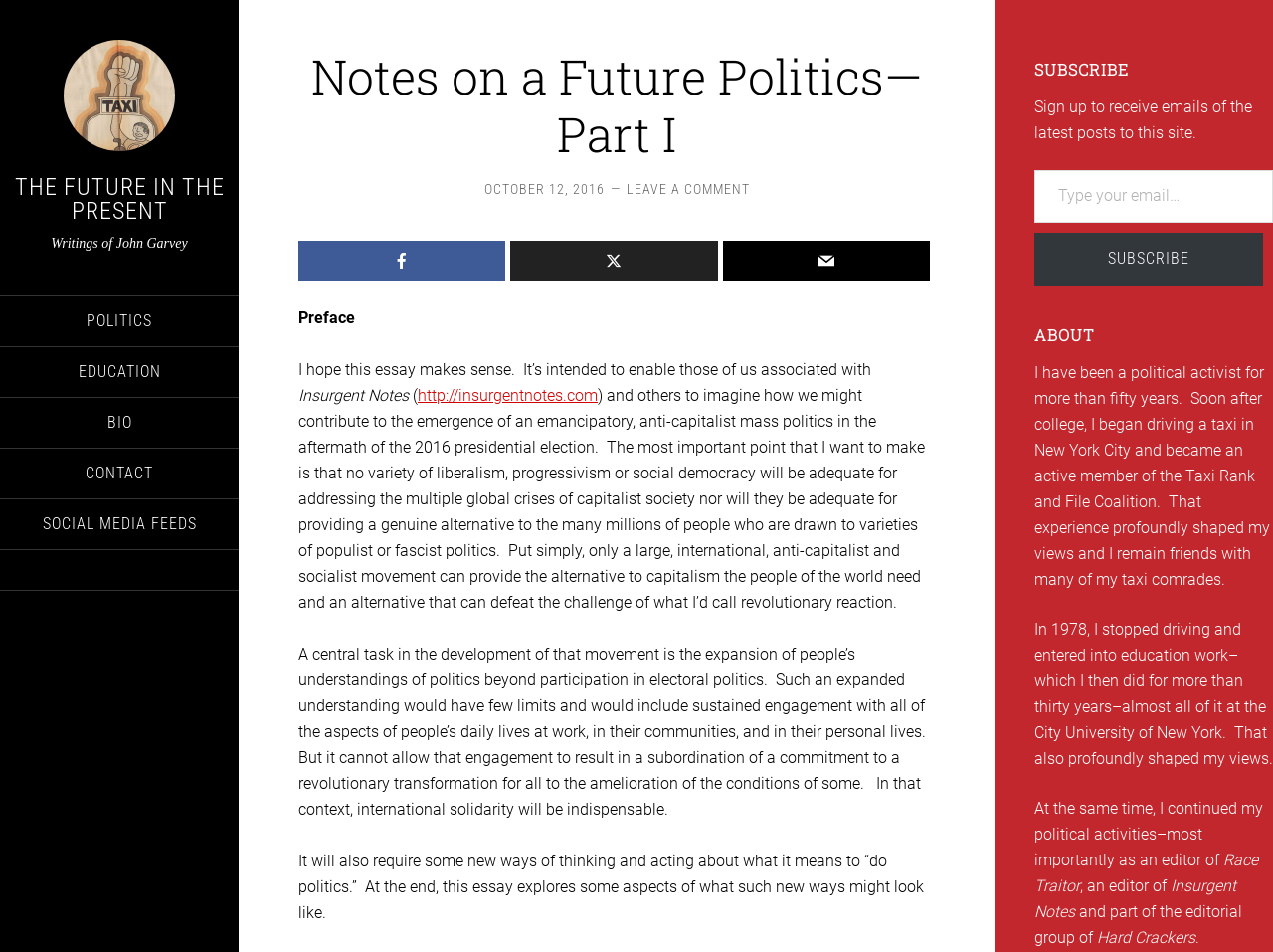Find the bounding box coordinates of the area to click in order to follow the instruction: "Subscribe to receive emails of the latest posts".

[0.812, 0.244, 0.992, 0.3]